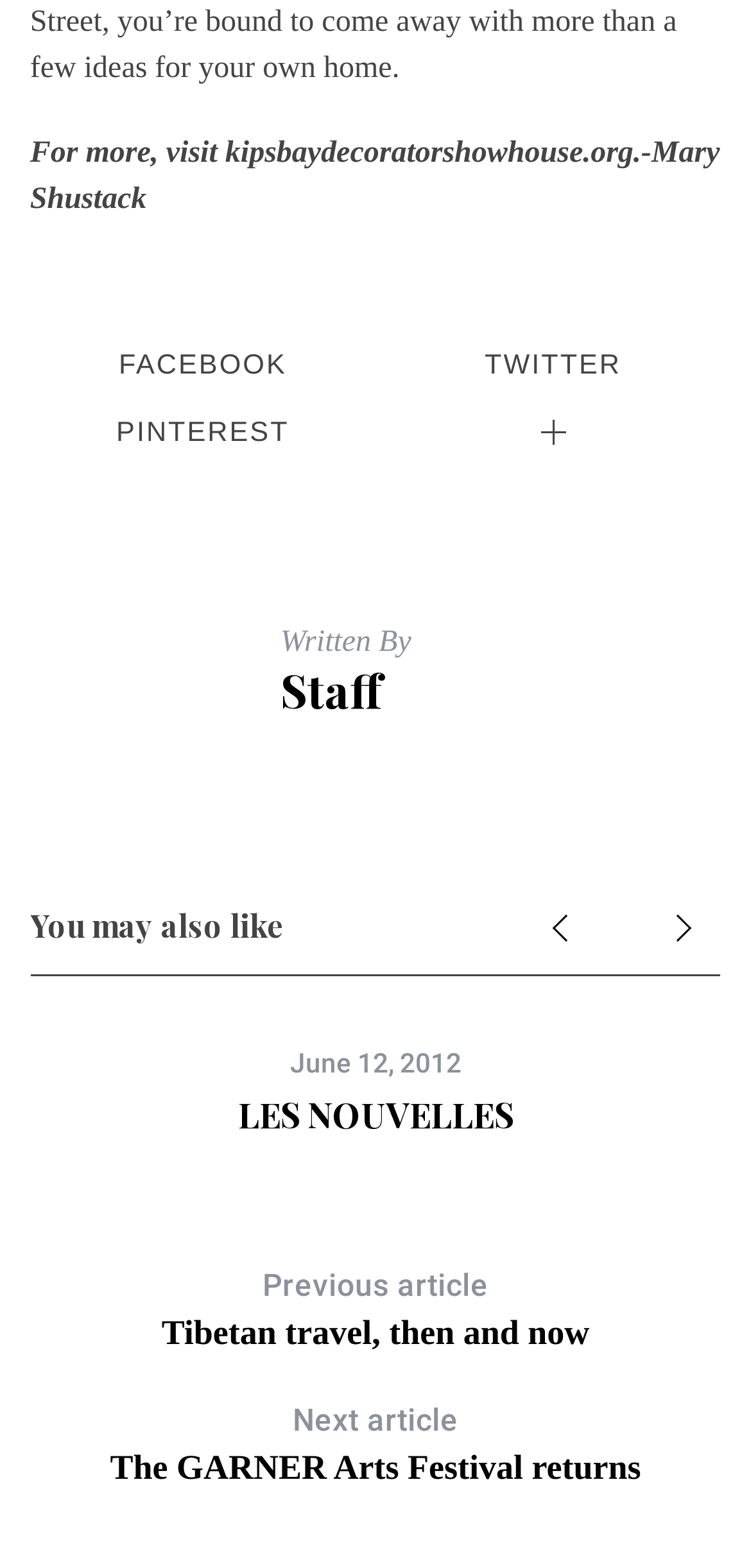Determine the coordinates of the bounding box for the clickable area needed to execute this instruction: "Check the Staff page".

[0.04, 0.369, 0.296, 0.492]